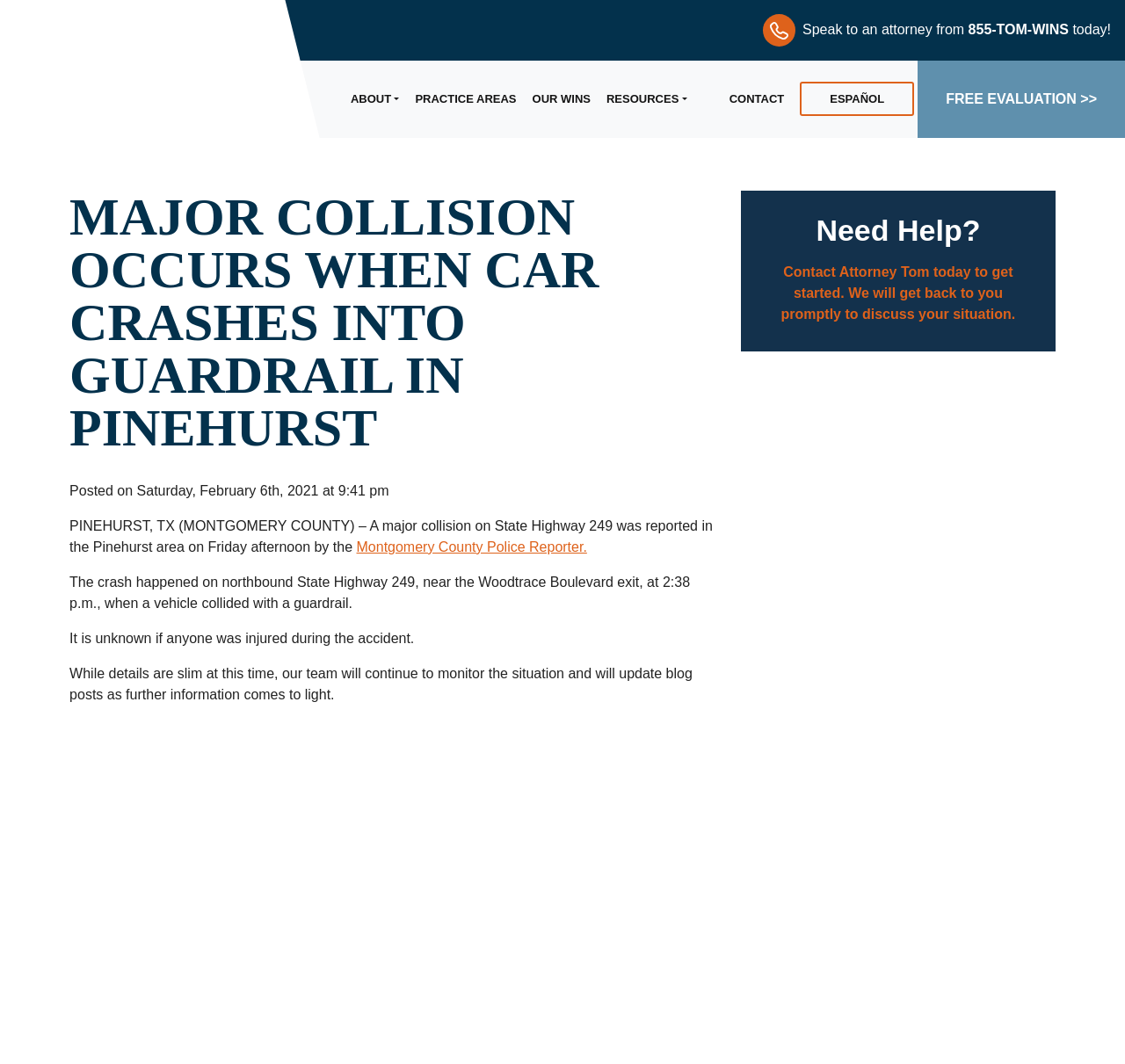Determine the coordinates of the bounding box that should be clicked to complete the instruction: "Go to ABOUT page". The coordinates should be represented by four float numbers between 0 and 1: [left, top, right, bottom].

[0.312, 0.087, 0.355, 0.099]